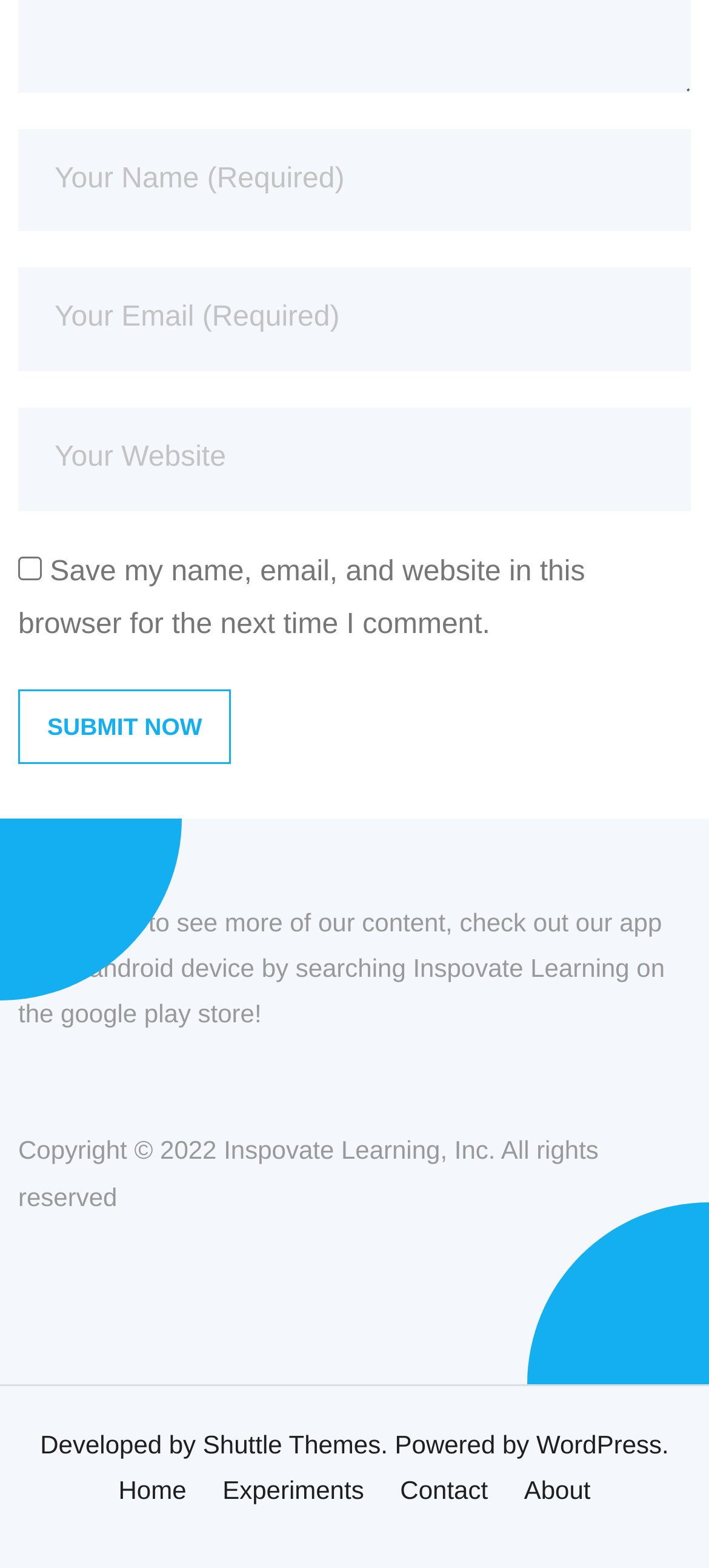Please give a concise answer to this question using a single word or phrase: 
What is the button label?

Submit Now